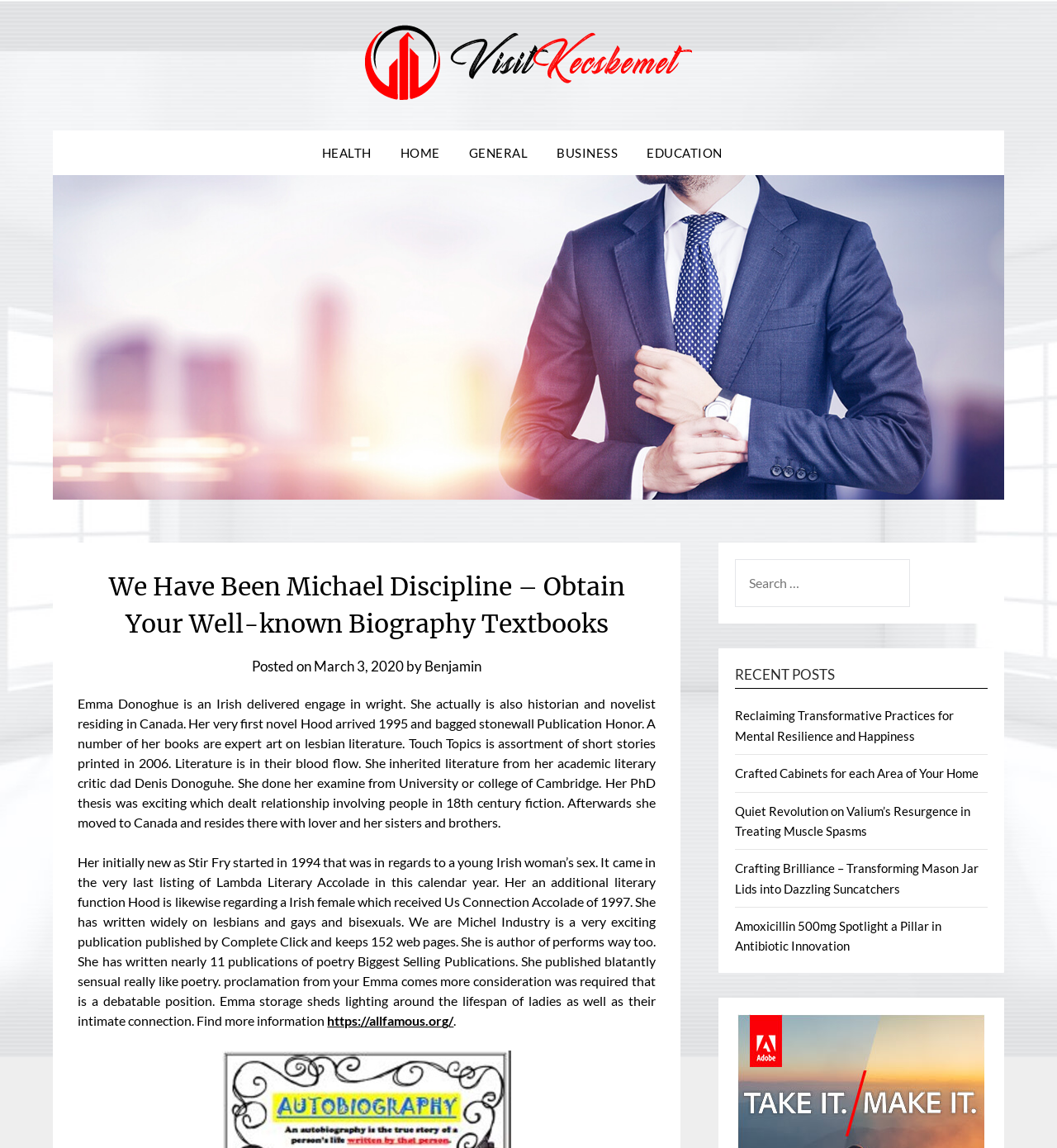Determine the bounding box coordinates for the clickable element to execute this instruction: "Search for something". Provide the coordinates as four float numbers between 0 and 1, i.e., [left, top, right, bottom].

[0.696, 0.487, 0.934, 0.529]